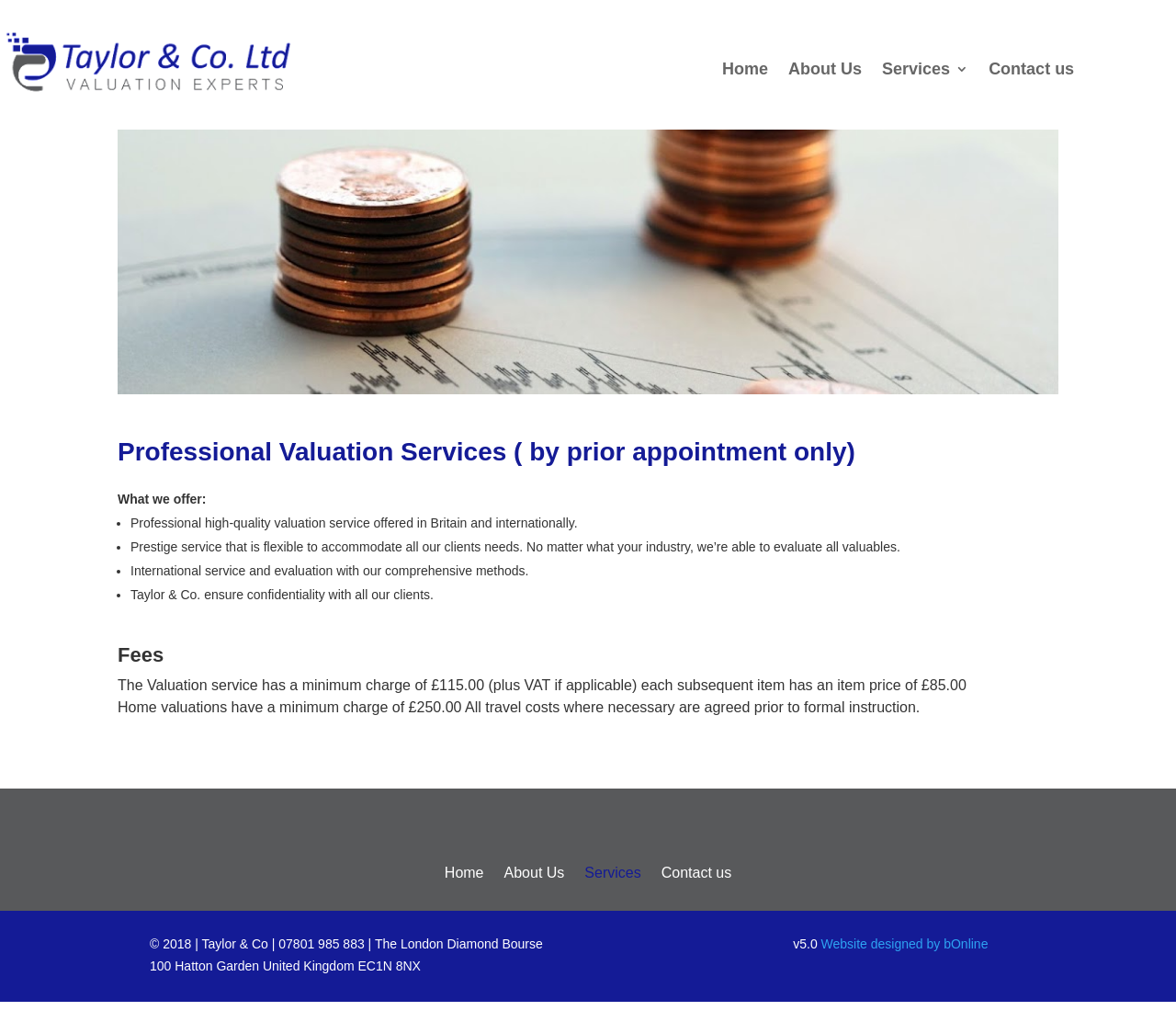Determine the coordinates of the bounding box that should be clicked to complete the instruction: "Click the Home link". The coordinates should be represented by four float numbers between 0 and 1: [left, top, right, bottom].

[0.614, 0.061, 0.653, 0.081]